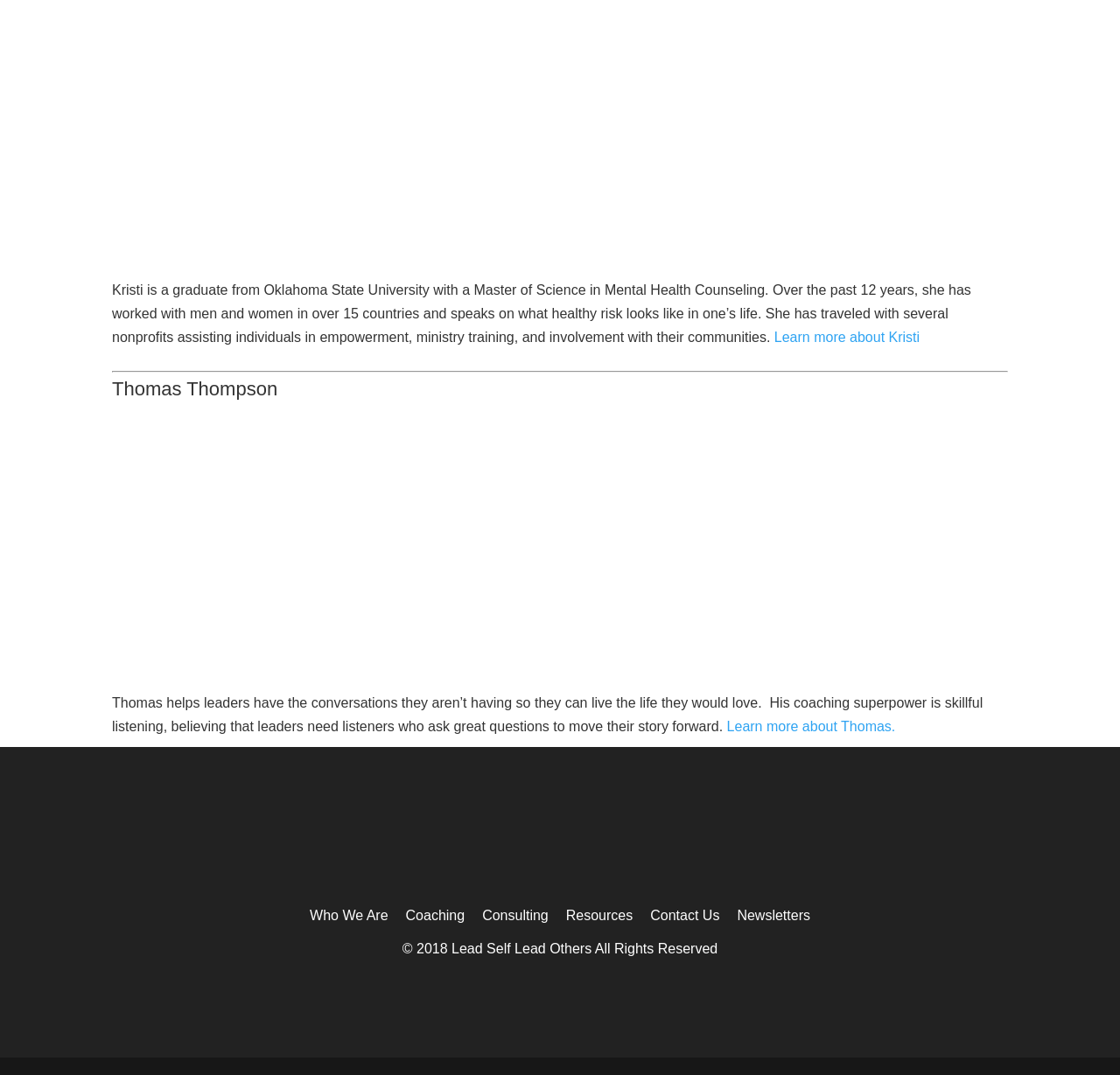Locate the bounding box coordinates of the element that should be clicked to fulfill the instruction: "Learn more about Kristi".

[0.691, 0.307, 0.821, 0.321]